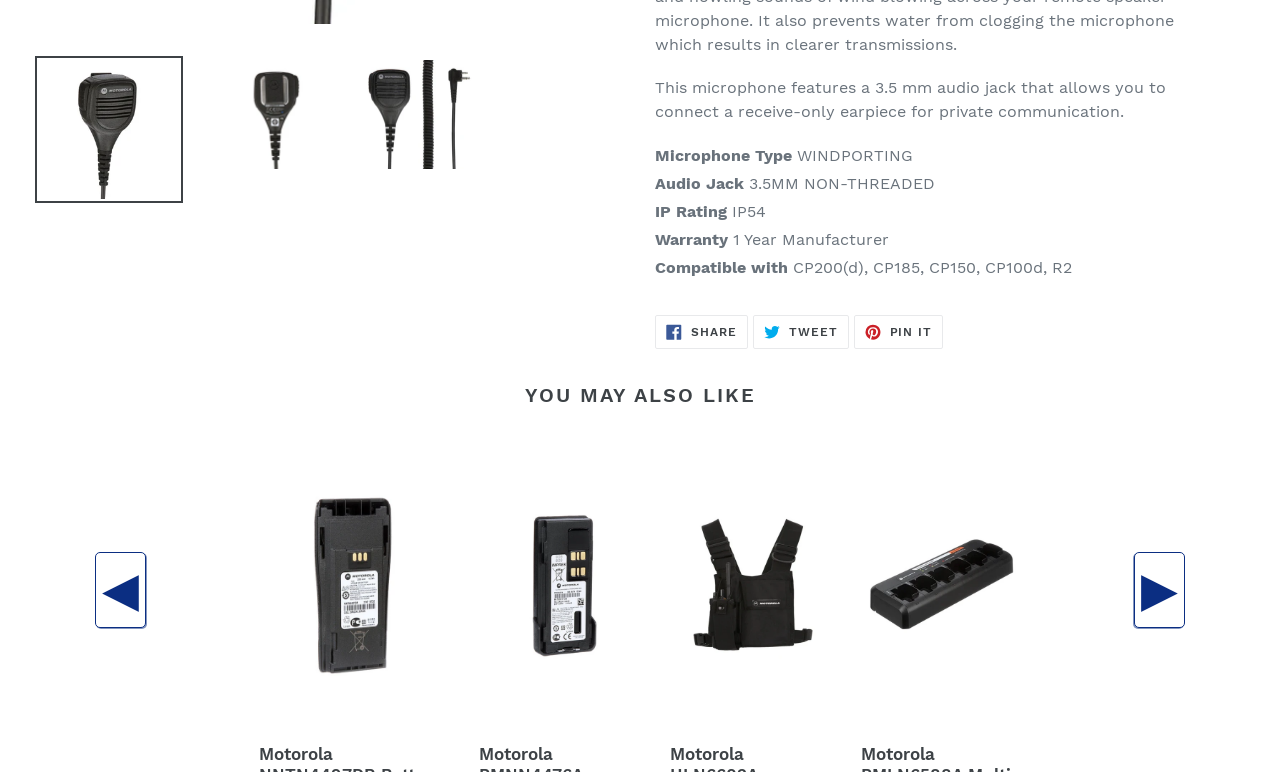From the webpage screenshot, predict the bounding box of the UI element that matches this description: "Tweet Tweet on Twitter".

[0.588, 0.408, 0.663, 0.452]